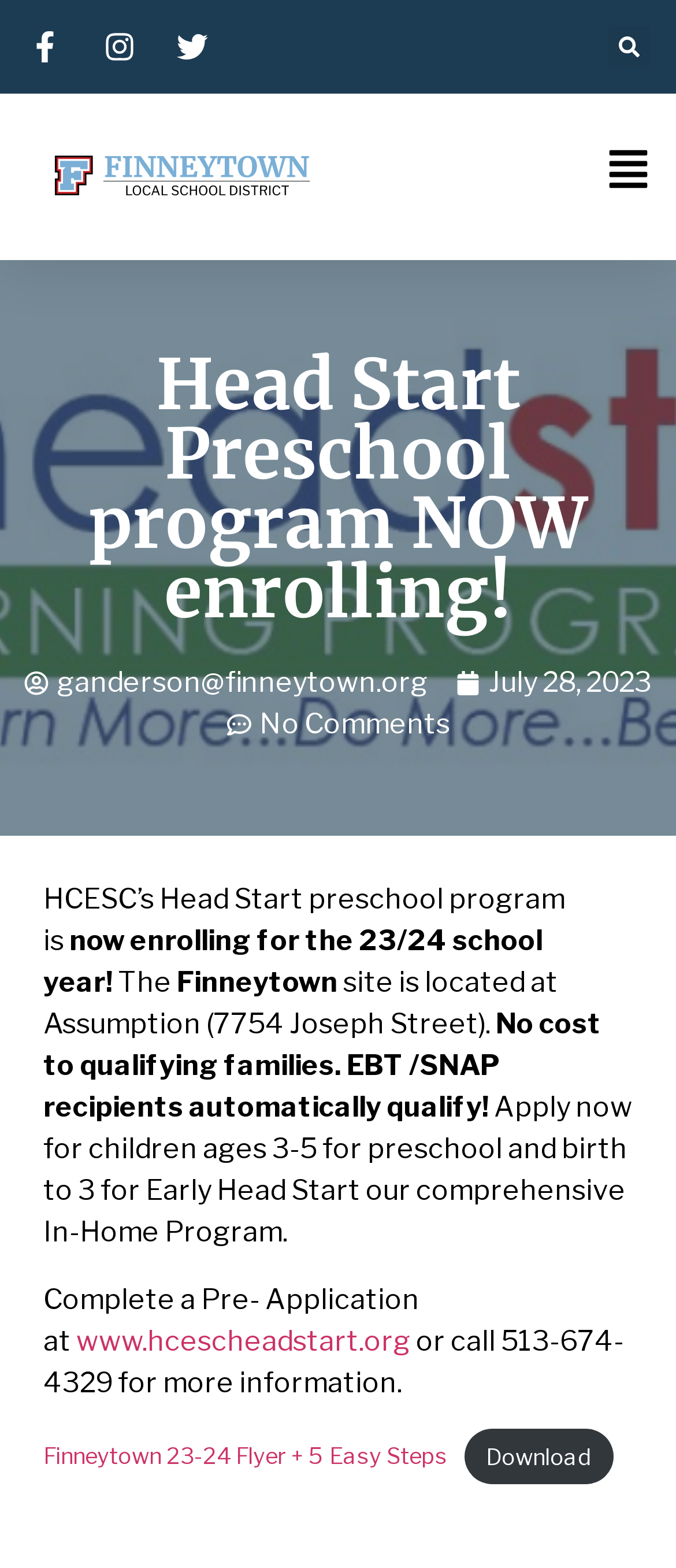Pinpoint the bounding box coordinates of the element to be clicked to execute the instruction: "Search".

[0.838, 0.017, 0.962, 0.043]